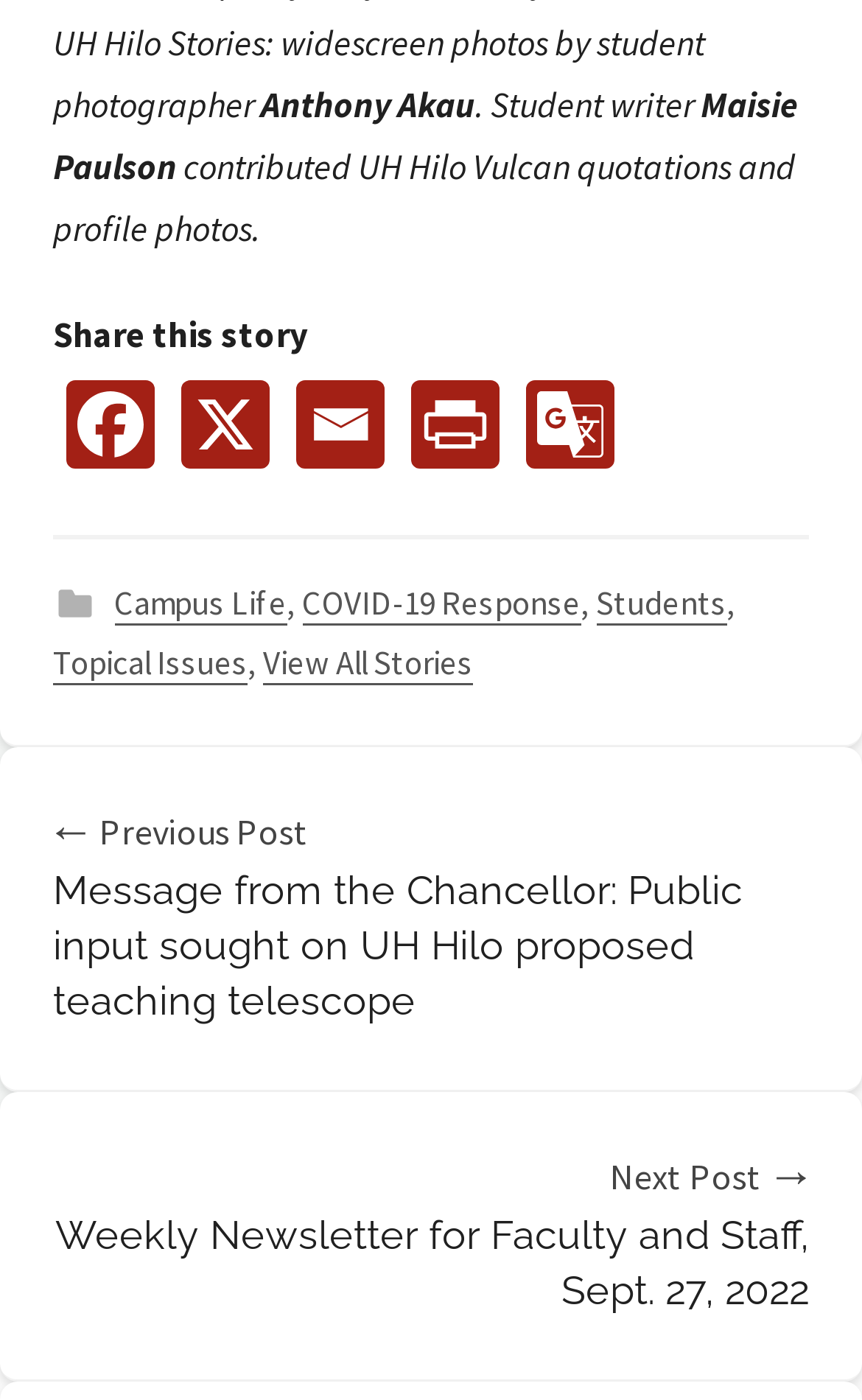How many footer links are available?
Examine the image and give a concise answer in one word or a short phrase.

5